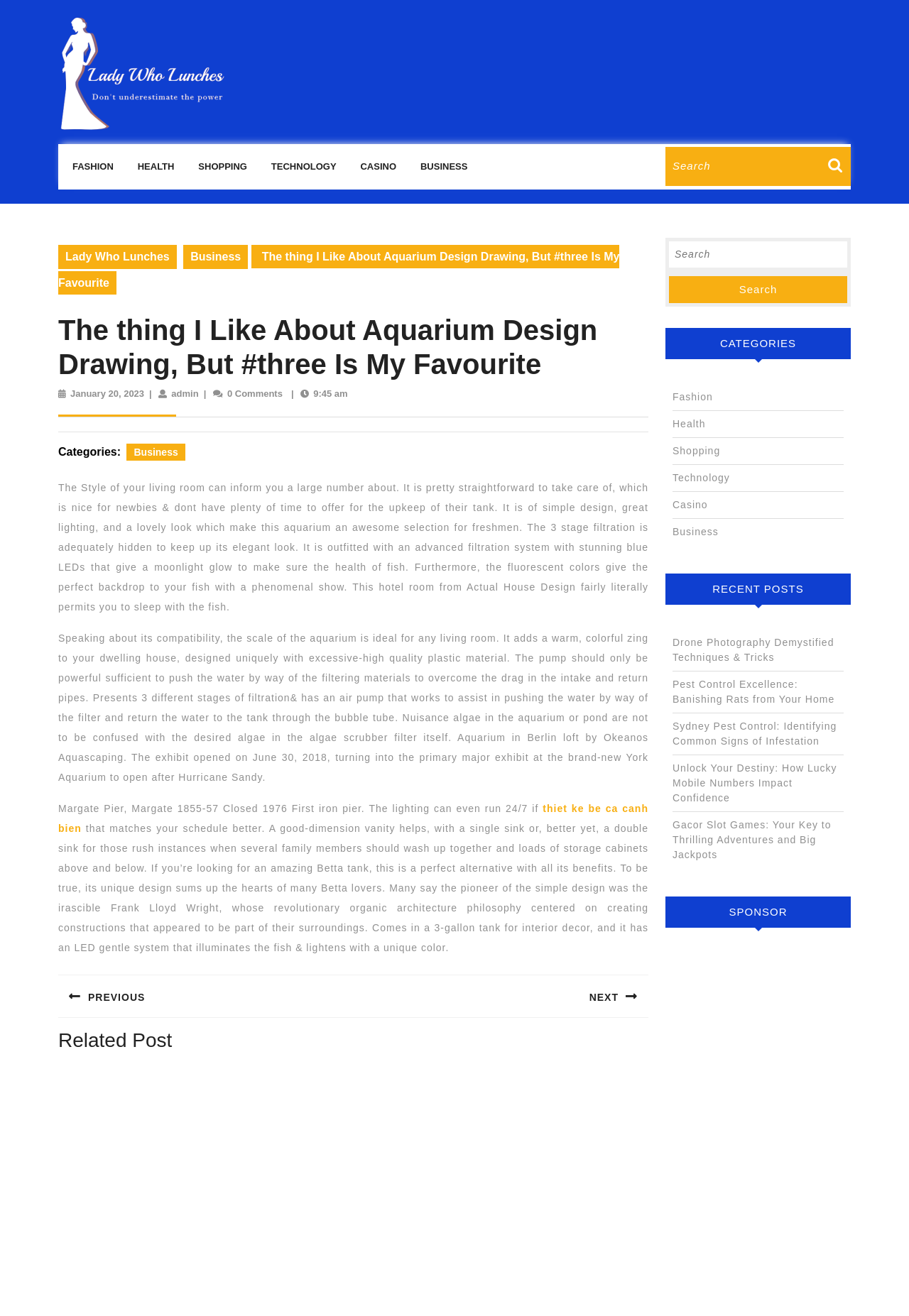Highlight the bounding box coordinates of the element that should be clicked to carry out the following instruction: "Read the post about Aquarium Design Drawing". The coordinates must be given as four float numbers ranging from 0 to 1, i.e., [left, top, right, bottom].

[0.064, 0.19, 0.682, 0.219]